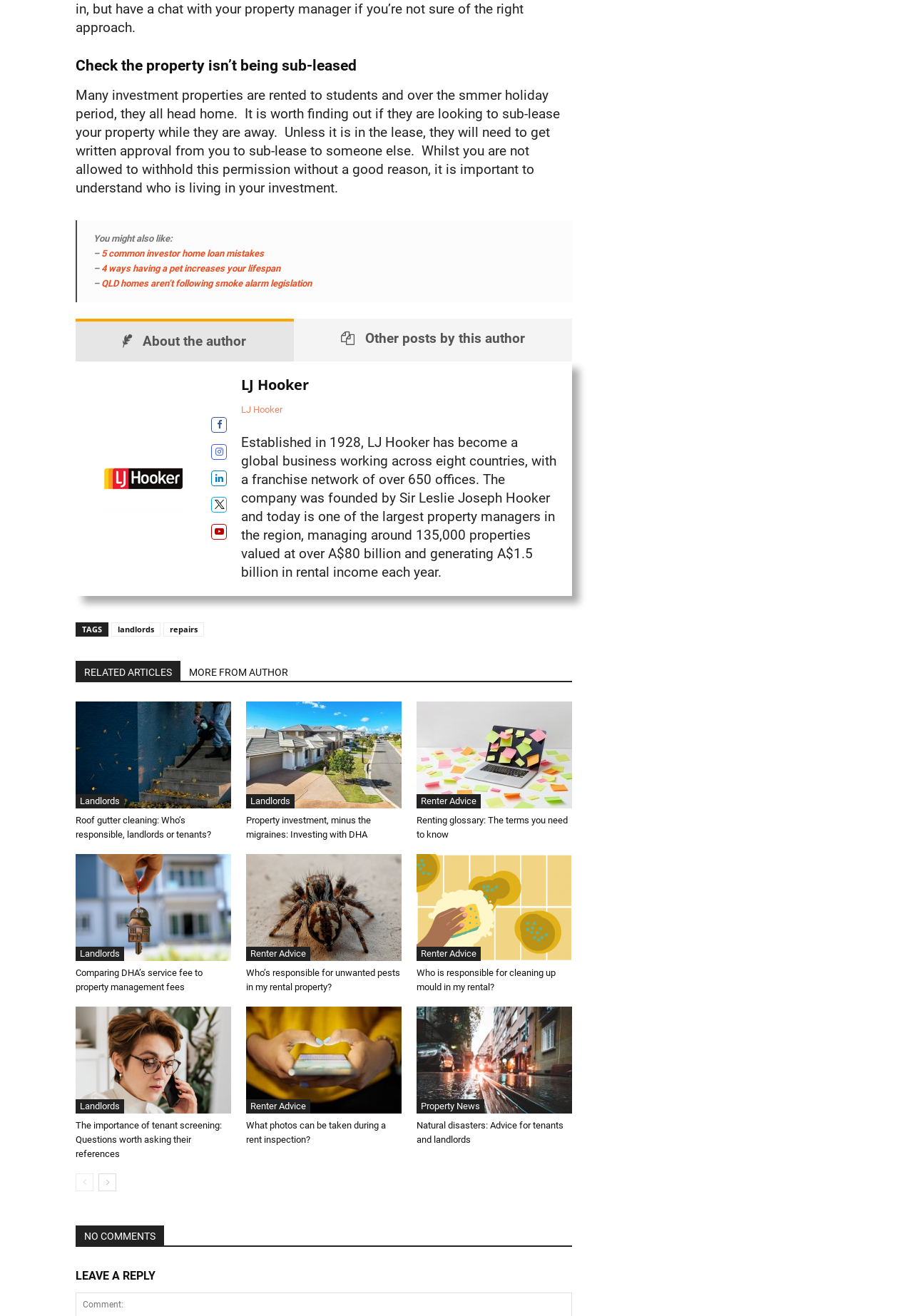Who is the author of the article?
Look at the image and provide a short answer using one word or a phrase.

Not specified